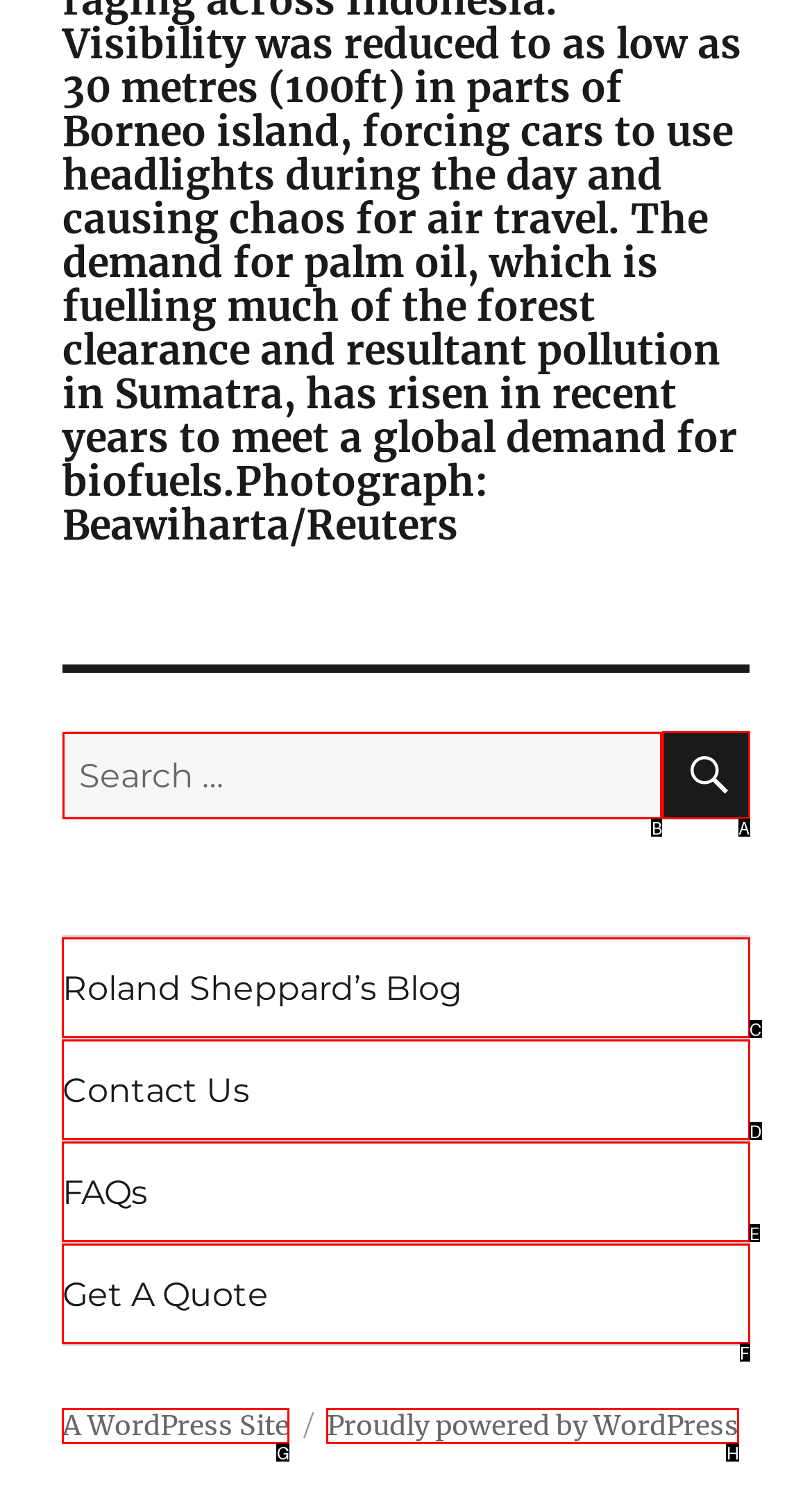Which option should you click on to fulfill this task: search for something? Answer with the letter of the correct choice.

B